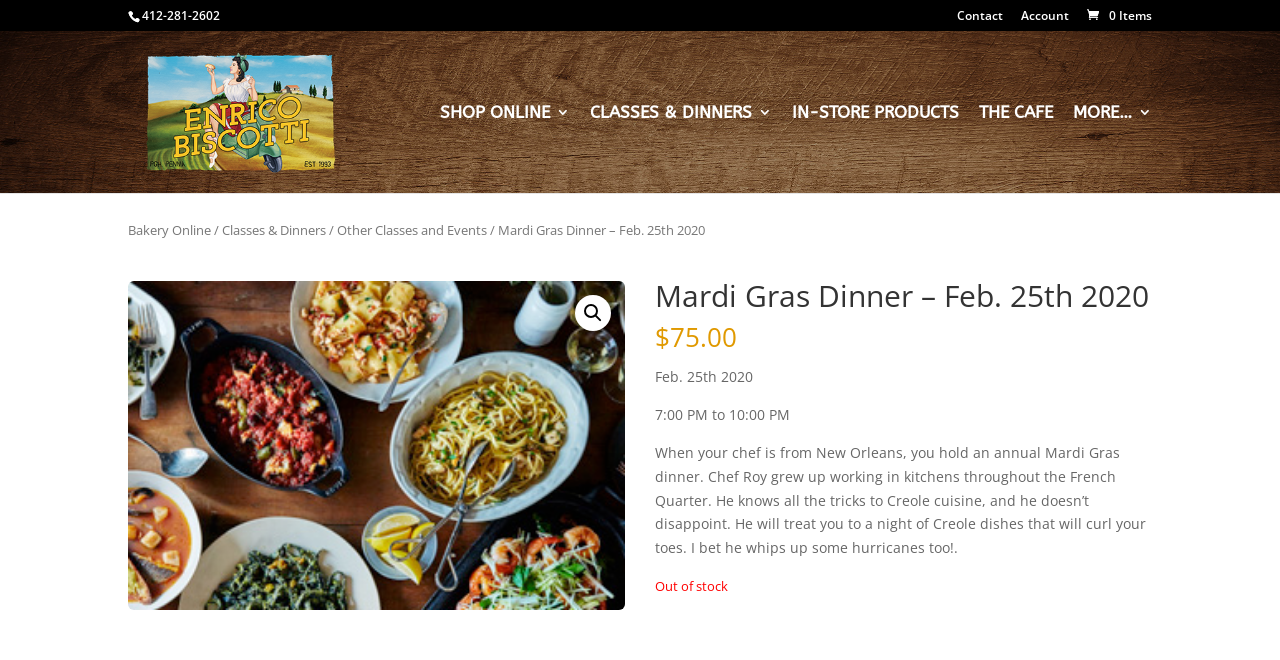What is the cuisine style of the Mardi Gras dinner?
Please provide a comprehensive answer based on the information in the image.

The cuisine style of the Mardi Gras dinner can be inferred from the description 'He knows all the tricks to Creole cuisine, and he doesn’t disappoint.' which indicates that the dinner features Creole cuisine.